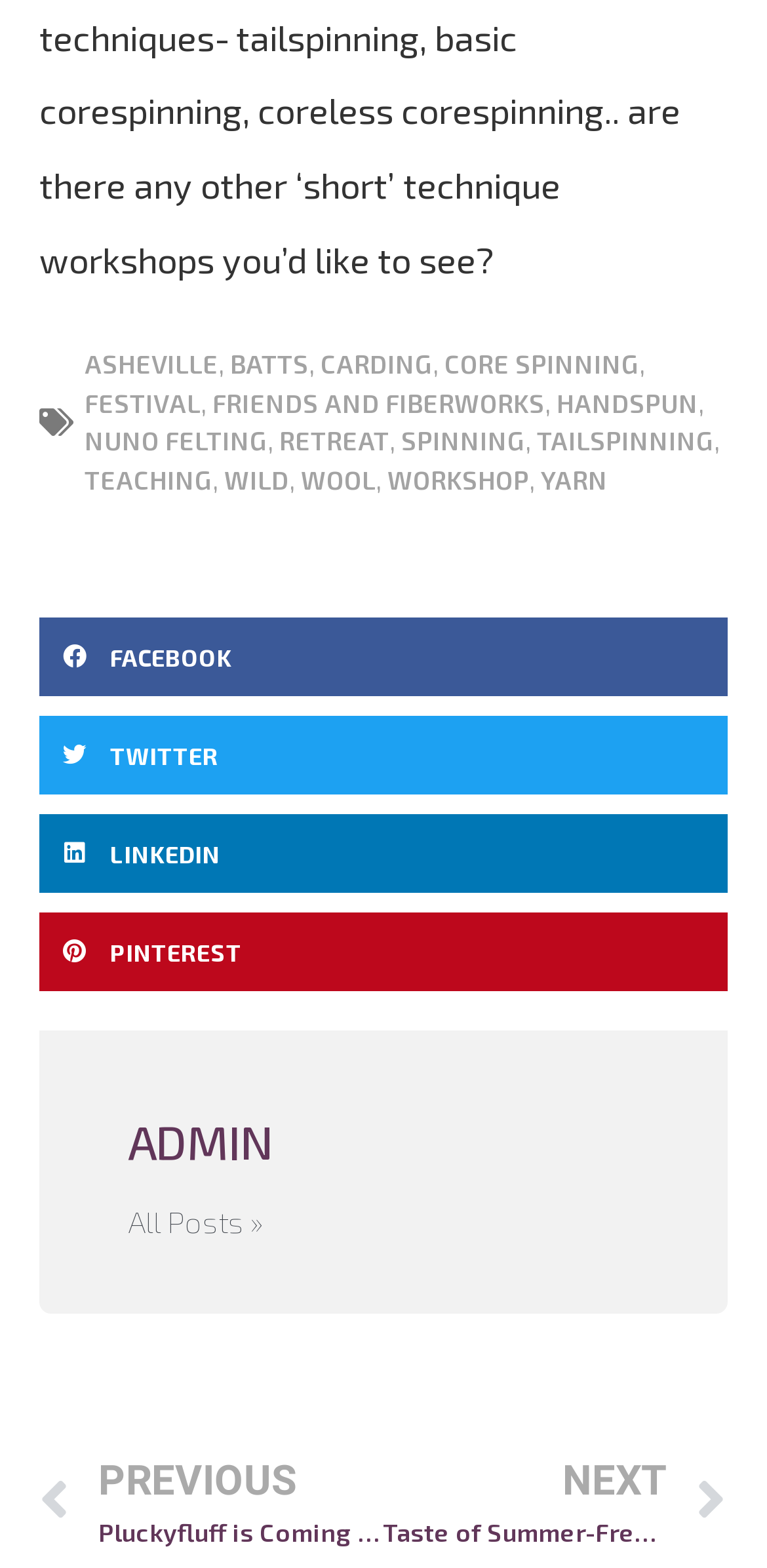Please determine the bounding box coordinates of the element's region to click in order to carry out the following instruction: "Go to the 'ADMIN' page". The coordinates should be four float numbers between 0 and 1, i.e., [left, top, right, bottom].

[0.167, 0.711, 0.833, 0.747]